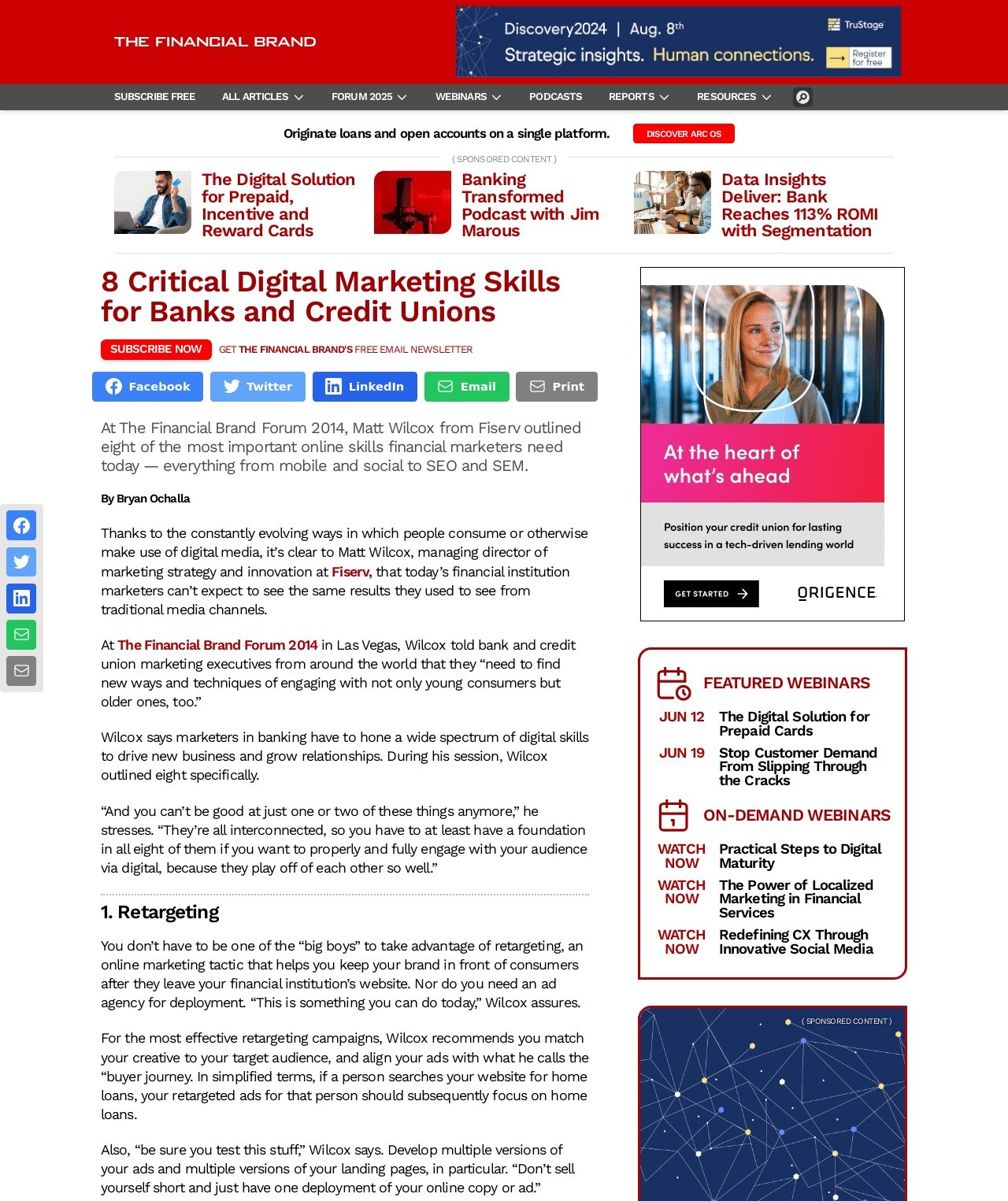Based on the element description Jun 19, identify the bounding box coordinates for the UI element. The coordinates should be in the format (top-left x, top-left y, bottom-right x, bottom-right y) and within the 0 to 1 range.

[0.654, 0.619, 0.699, 0.633]